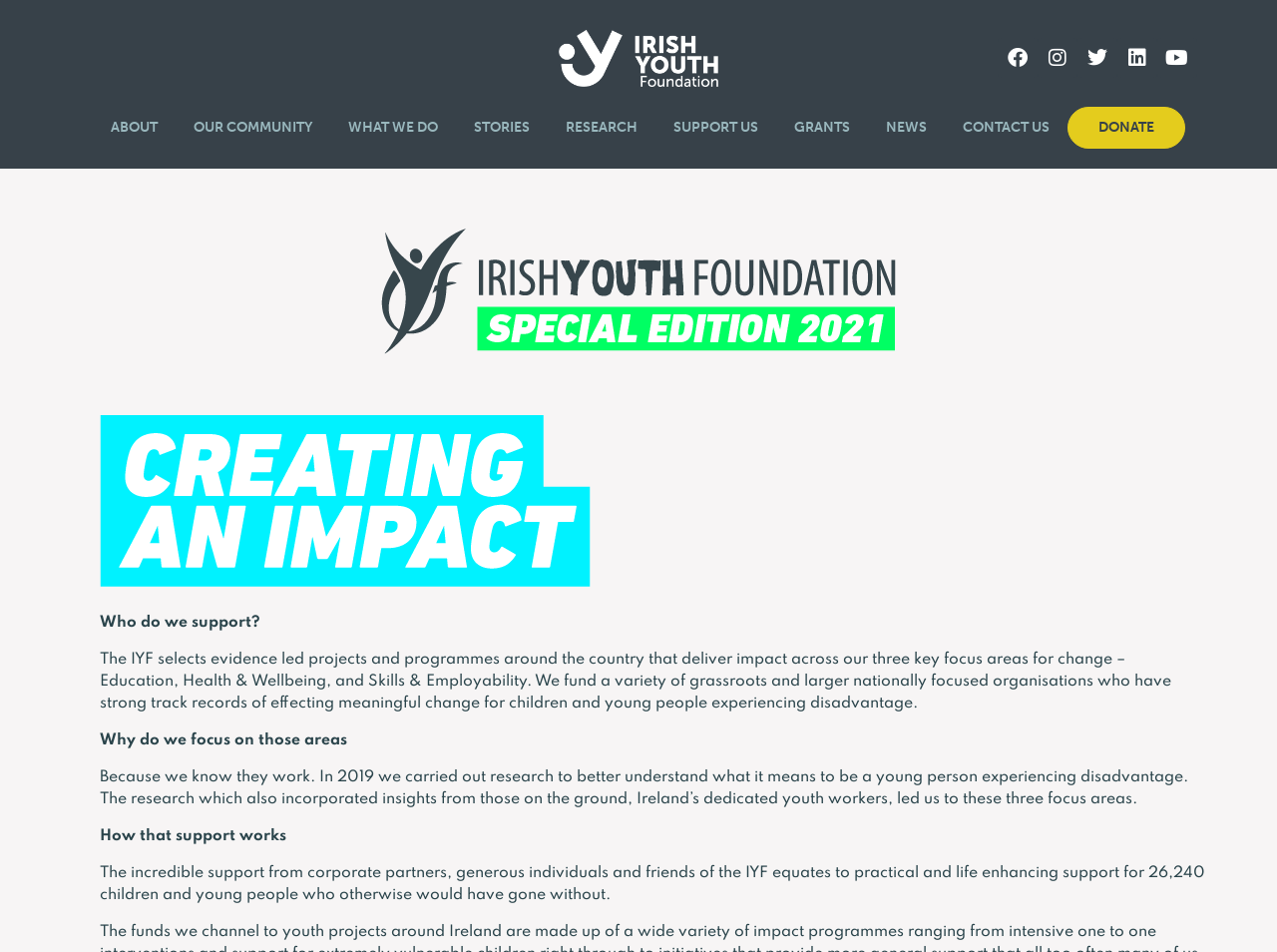Give a one-word or short-phrase answer to the following question: 
What type of organisations are funded?

Grassroots and larger nationally focused organisations